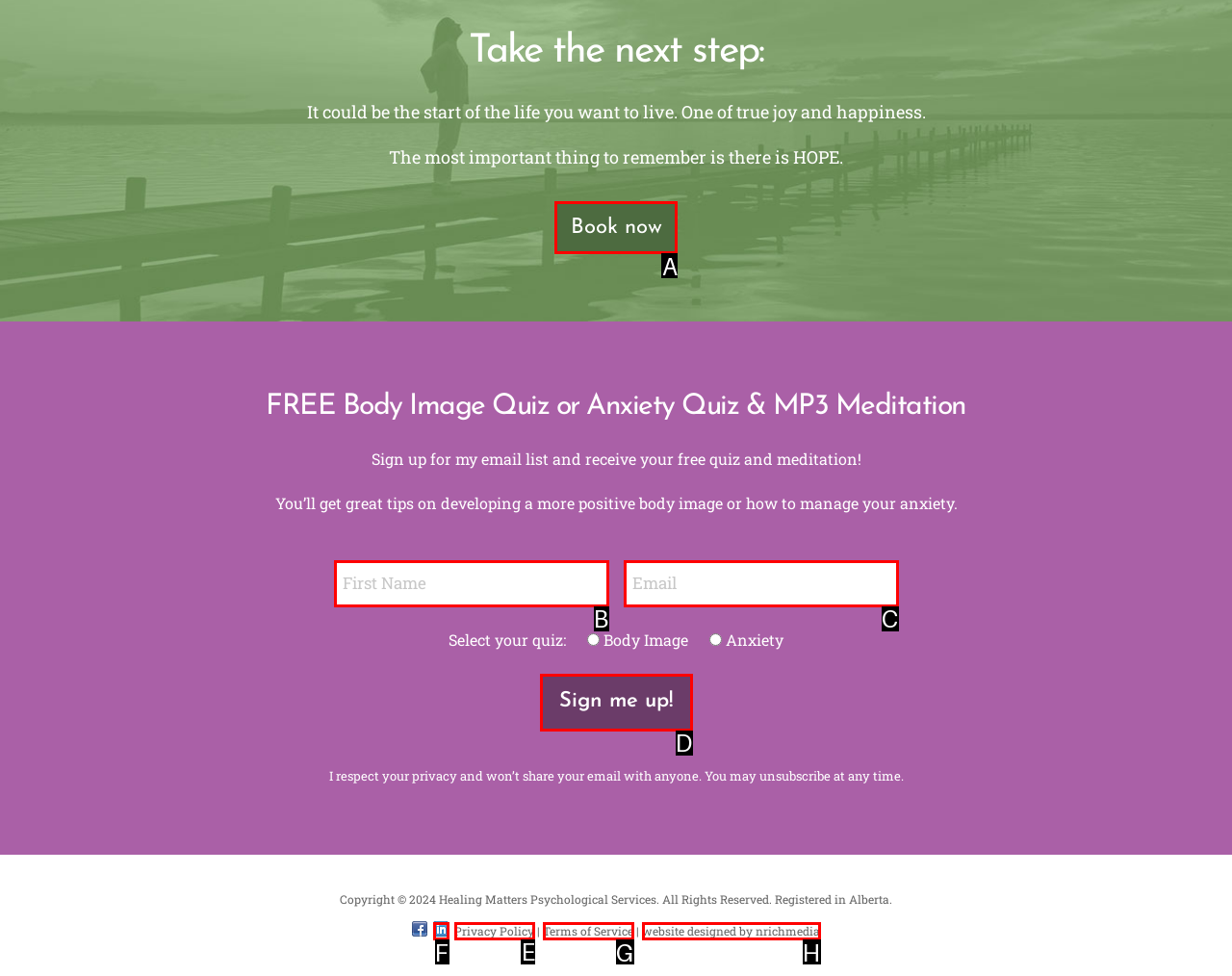Tell me which one HTML element I should click to complete the following task: Go to Next Chapter Answer with the option's letter from the given choices directly.

None